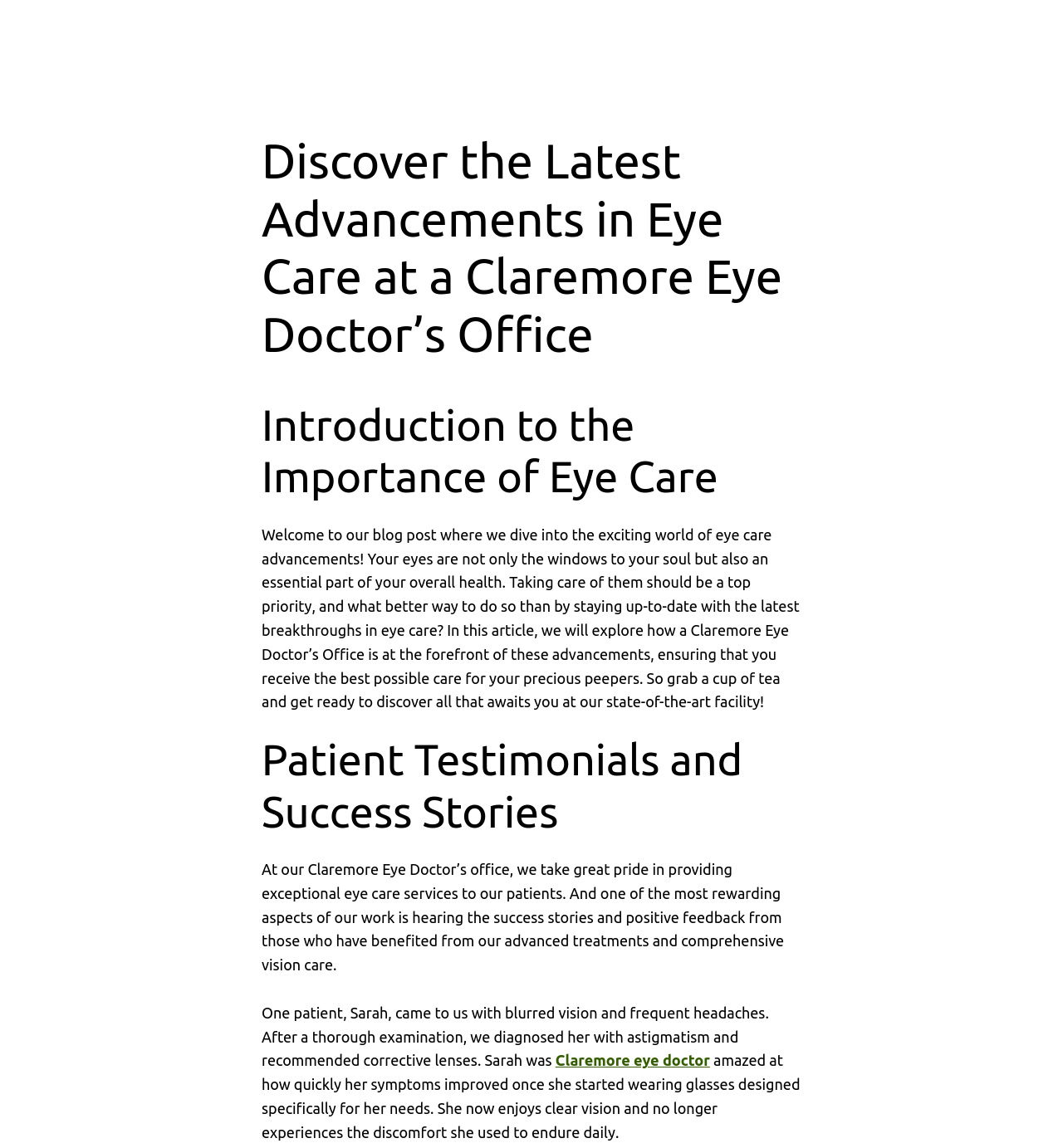What is the purpose of the article?
Provide an in-depth and detailed explanation in response to the question.

The purpose of the article is to inform readers about the latest advancements in eye care, specifically in the context of a Claremore Eye Doctor’s Office, and to highlight the importance of staying up-to-date with these advancements for overall health.